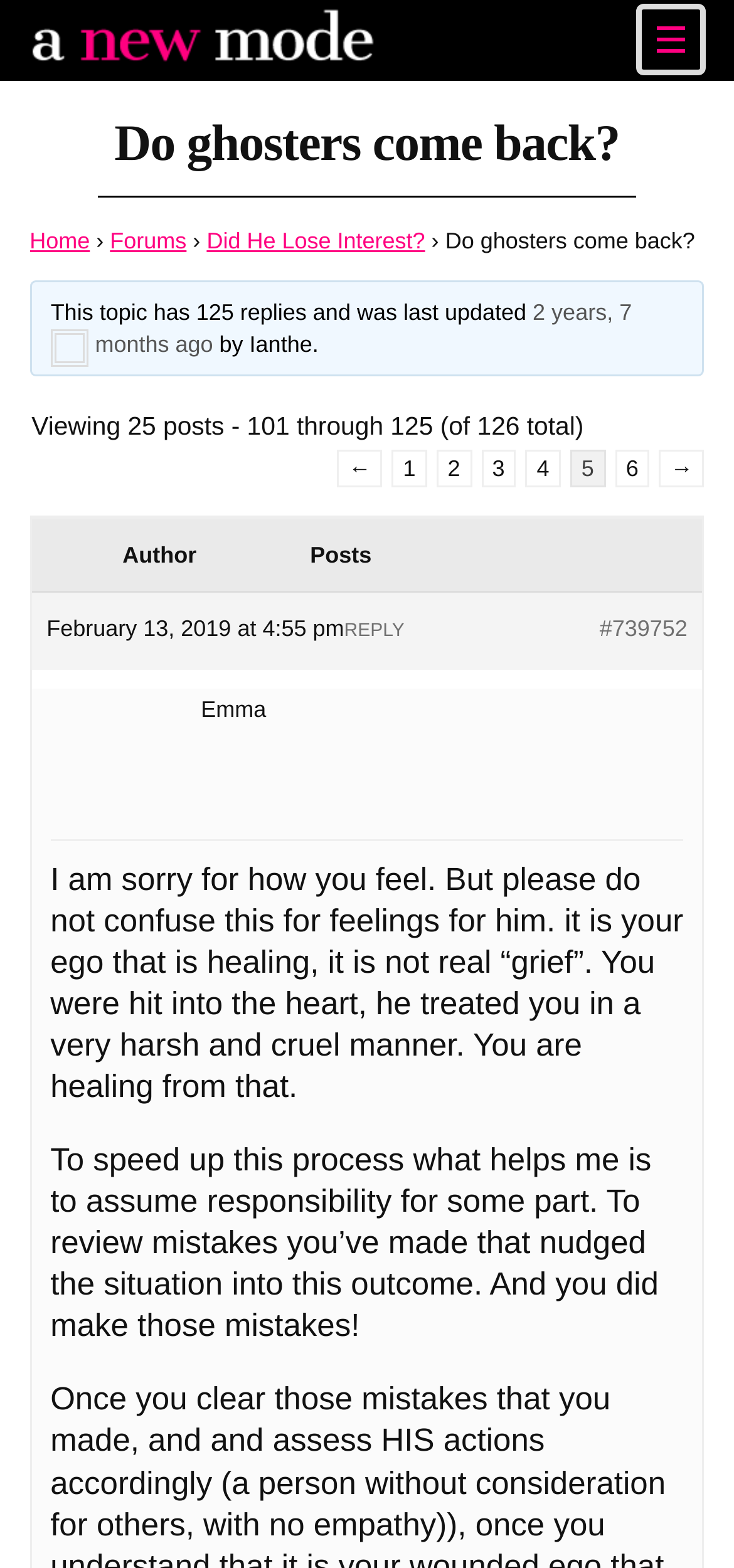Please identify the bounding box coordinates of the element that needs to be clicked to perform the following instruction: "View the previous page".

[0.459, 0.287, 0.521, 0.311]